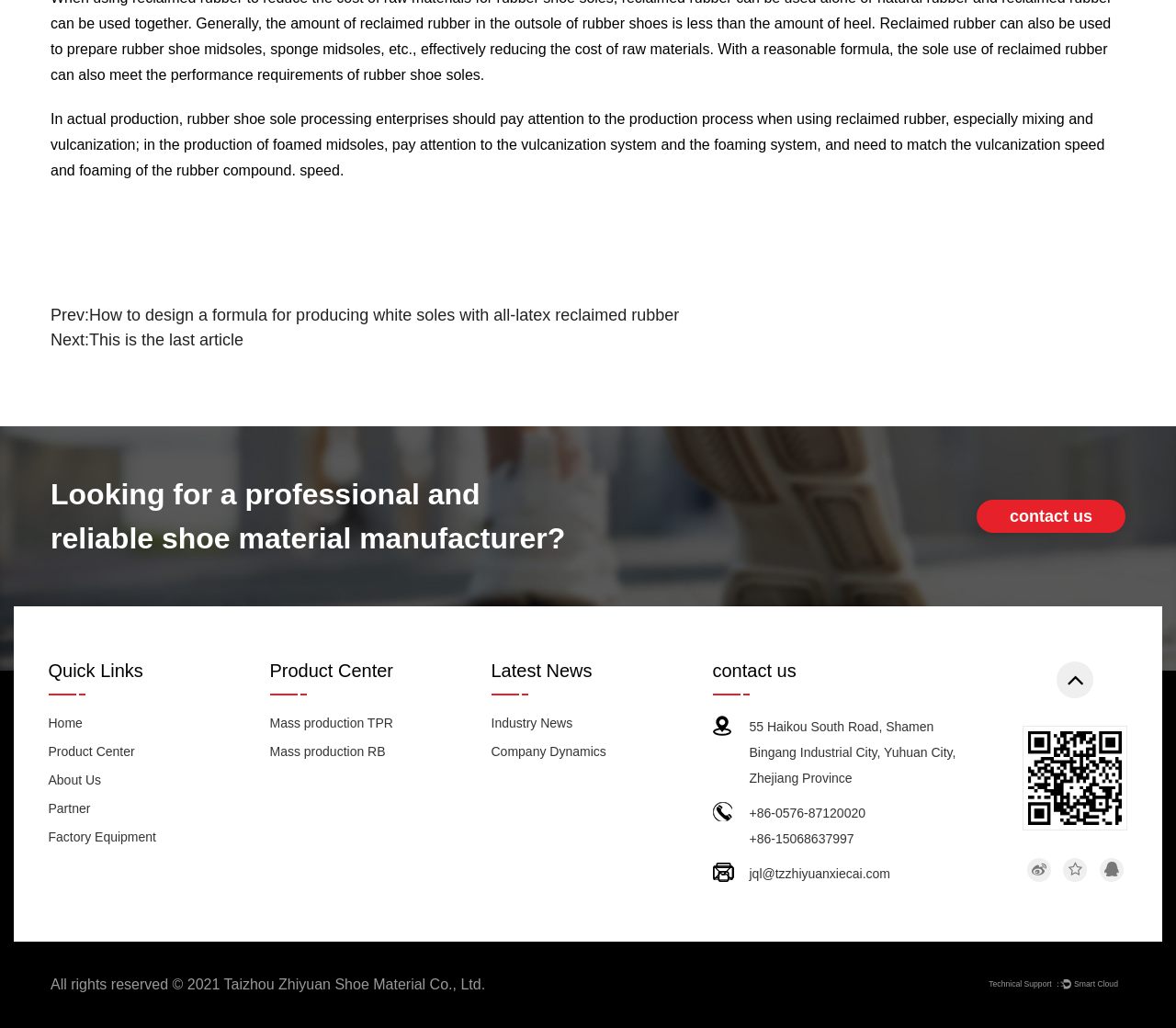What is the company's phone number?
Using the details shown in the screenshot, provide a comprehensive answer to the question.

The company's phone number can be found in the contact us section, which is located at the bottom of the webpage. The phone number is +86-0576-87120020.